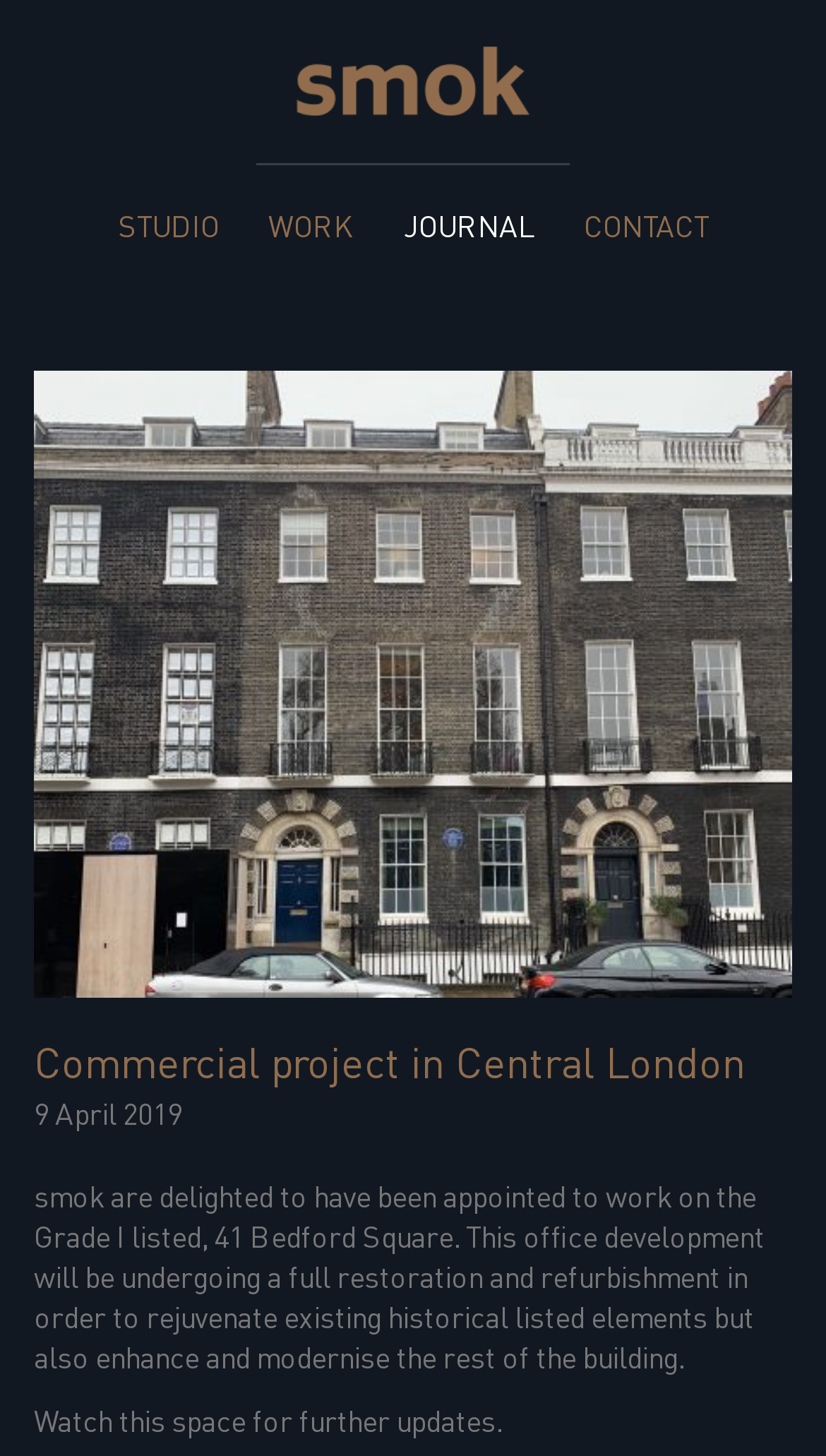What is the name of the project in the journal entry?
Provide a thorough and detailed answer to the question.

I read the heading of the journal entry and found that the name of the project is 'Commercial project in Central London'.